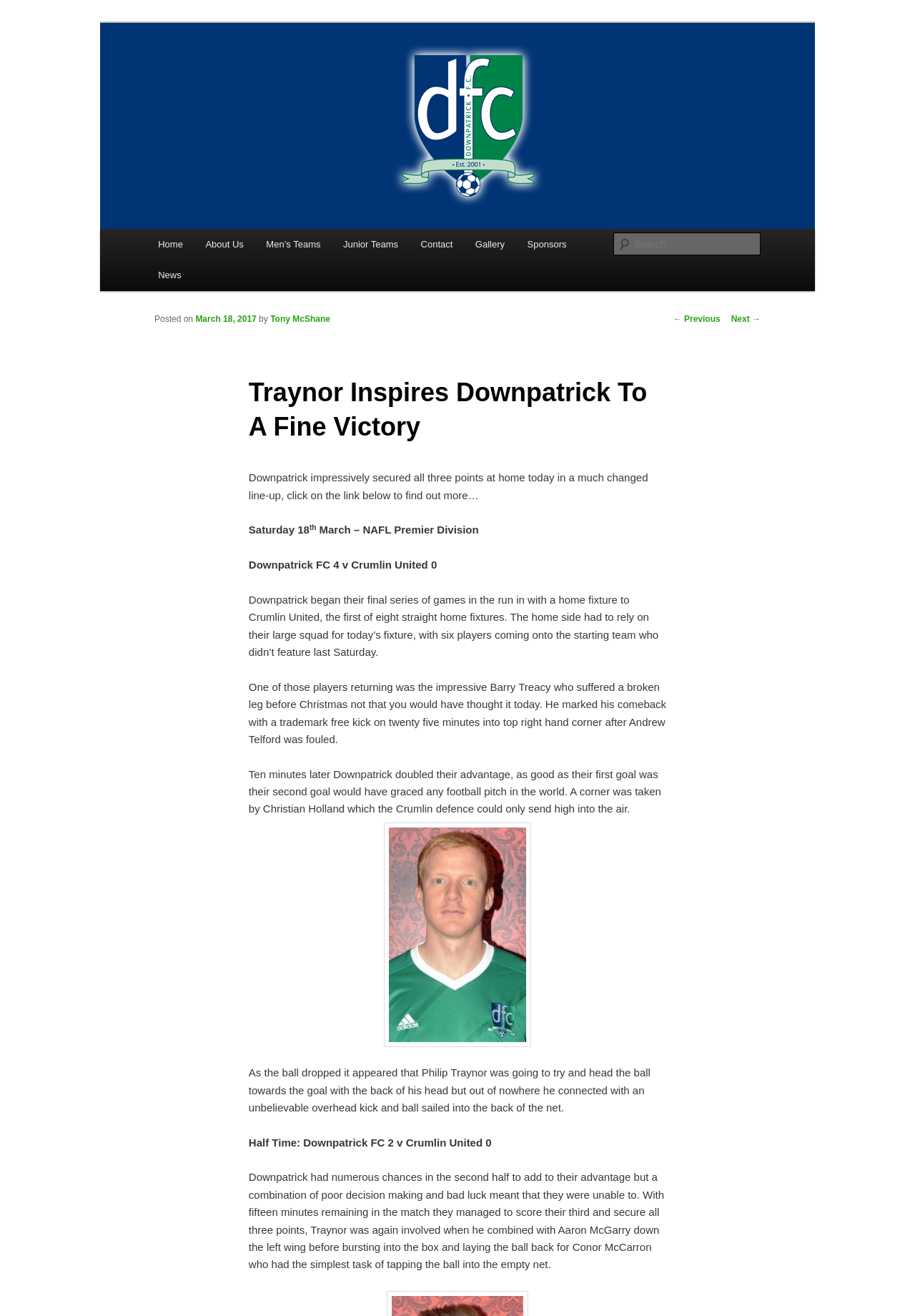Determine and generate the text content of the webpage's headline.

Downpatrick Football Club